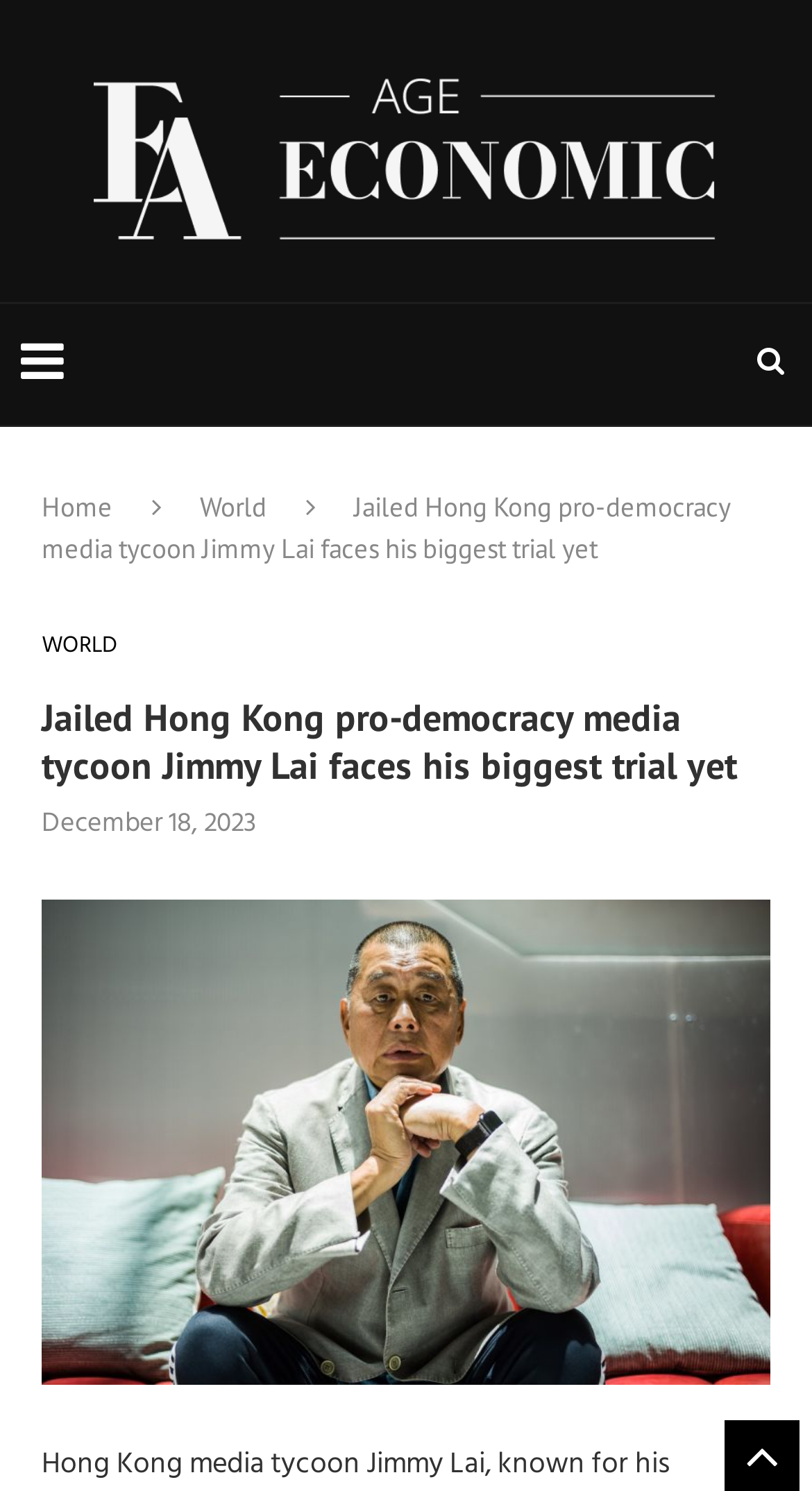What is the name of the publication?
Please answer the question with as much detail and depth as you can.

The question asks for the name of the publication. By examining the webpage, we can find the heading 'Economic Age' and the link 'Economic Age', which suggests that the name of the publication is 'Economic Age'.